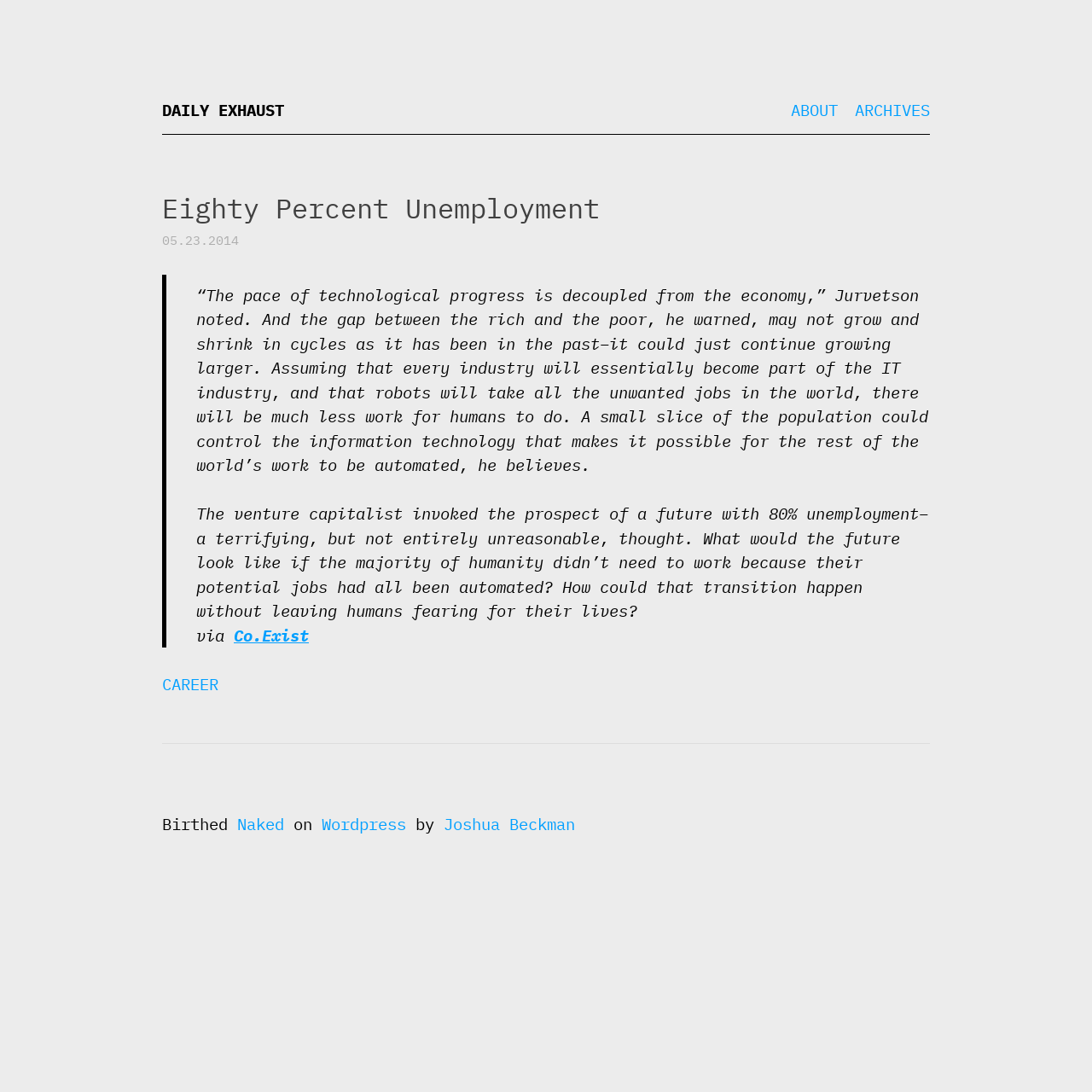What is the name of the website platform used to create this website?
Give a detailed explanation using the information visible in the image.

I found the name of the website platform by looking at the link element with the text 'Wordpress' which is a child of the contentinfo element.